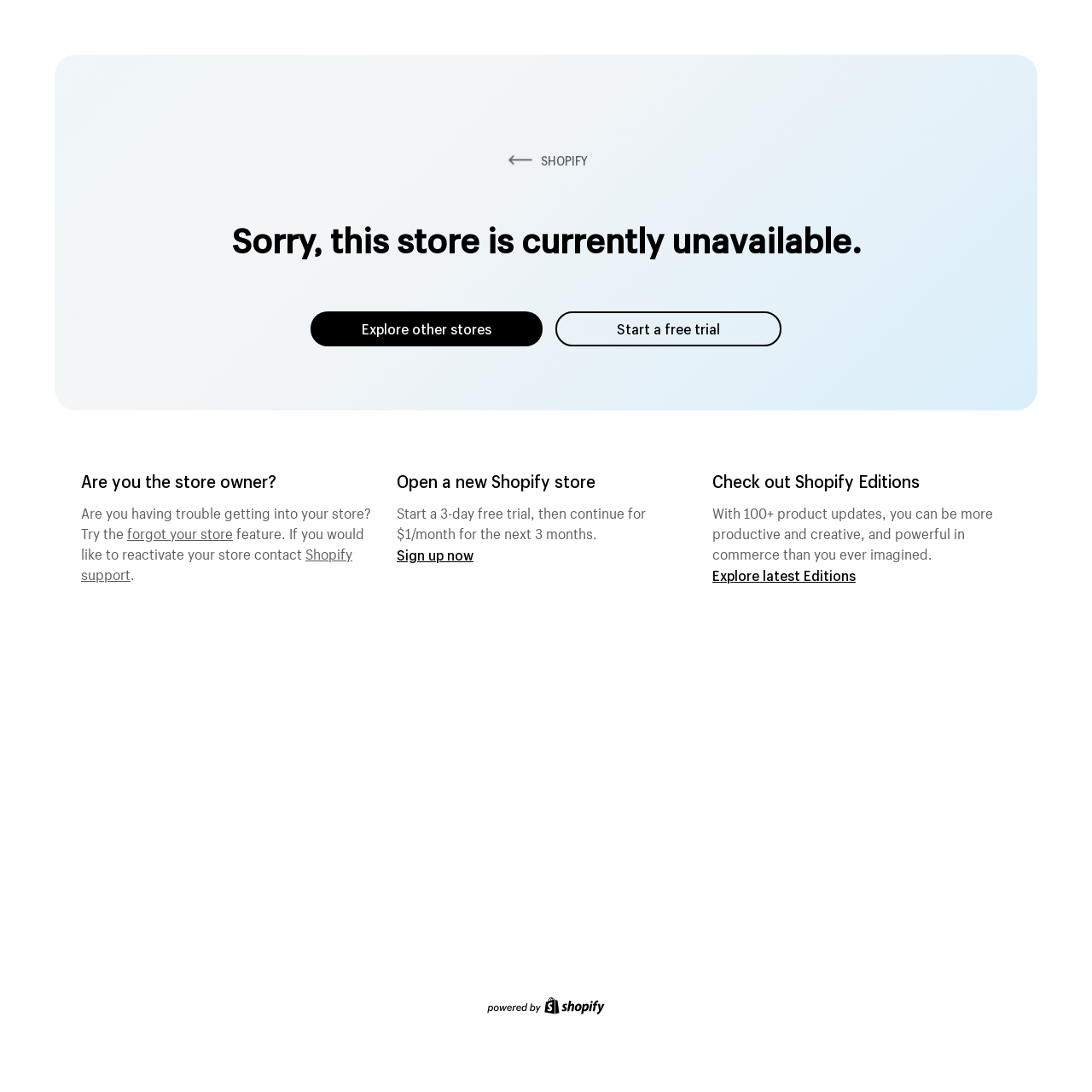Determine the bounding box for the UI element as described: "Shopify support". The coordinates should be represented as four float numbers between 0 and 1, formatted as [left, top, right, bottom].

[0.074, 0.495, 0.323, 0.534]